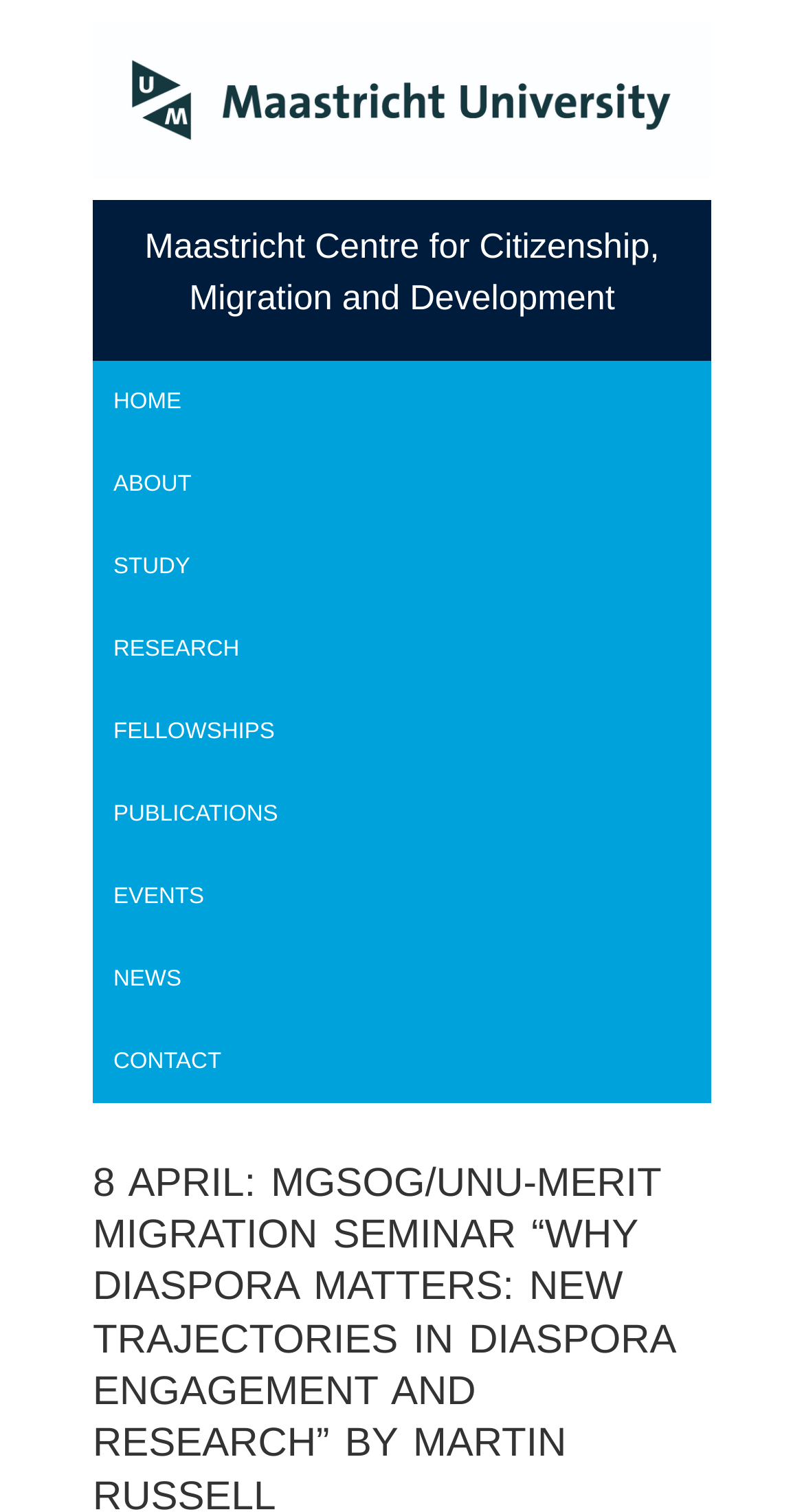Please locate the bounding box coordinates of the element that should be clicked to complete the given instruction: "subscribe to RSS Feed".

[0.192, 0.703, 0.346, 0.723]